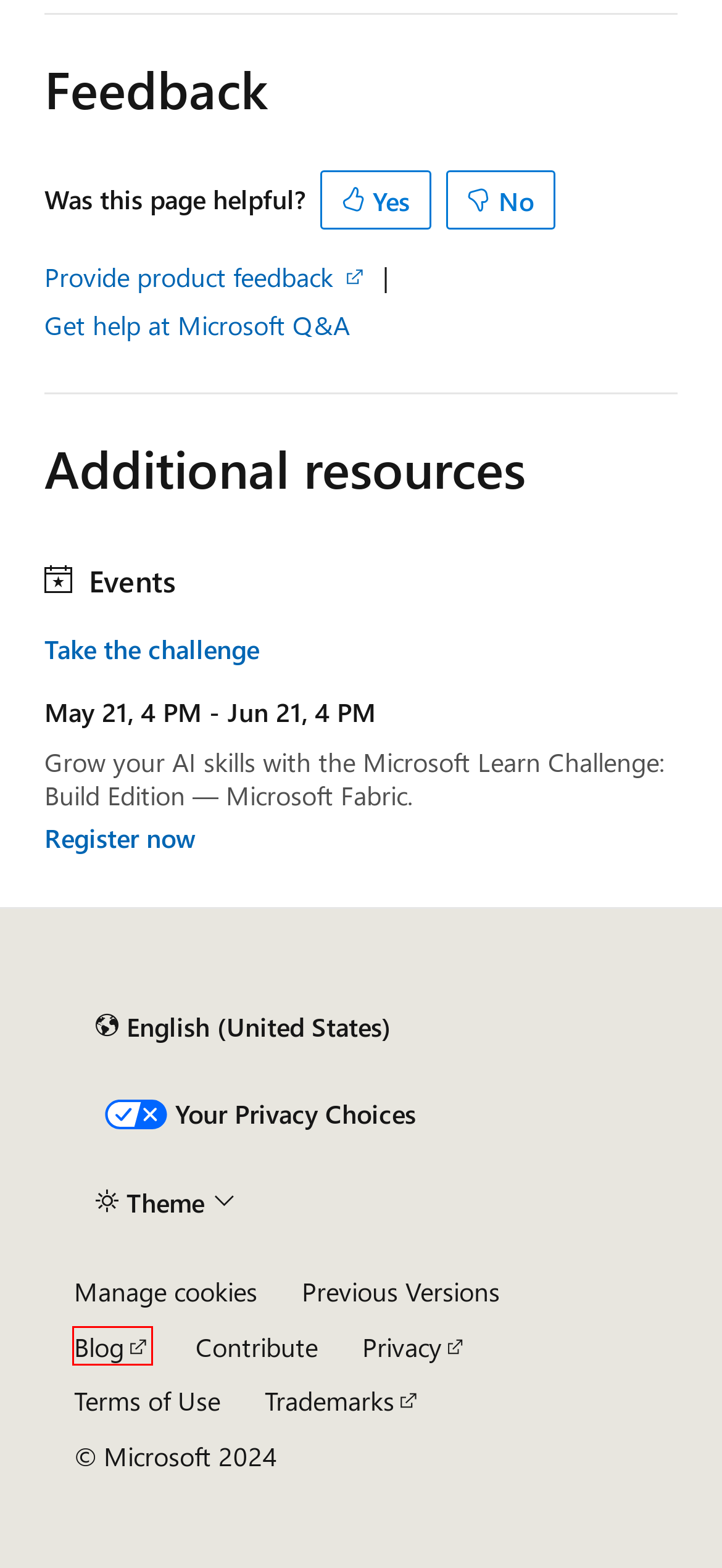You have a screenshot of a webpage where a red bounding box highlights a specific UI element. Identify the description that best matches the resulting webpage after the highlighted element is clicked. The choices are:
A. Microsoft Learn Blog - Microsoft Community Hub
B. SQL Server - Microsoft Q&A
C. Registration | Microsoft Learn Challenge: Build Edition
D. Community
E. SQL Server docs navigation tips - SQL Server | Microsoft Learn
F. SQL Server technical documentation - SQL Server | Microsoft Learn
G. Metadata Visibility Configuration - SQL Server | Microsoft Learn
H. Trademark and Brand Guidelines | Microsoft Legal

A